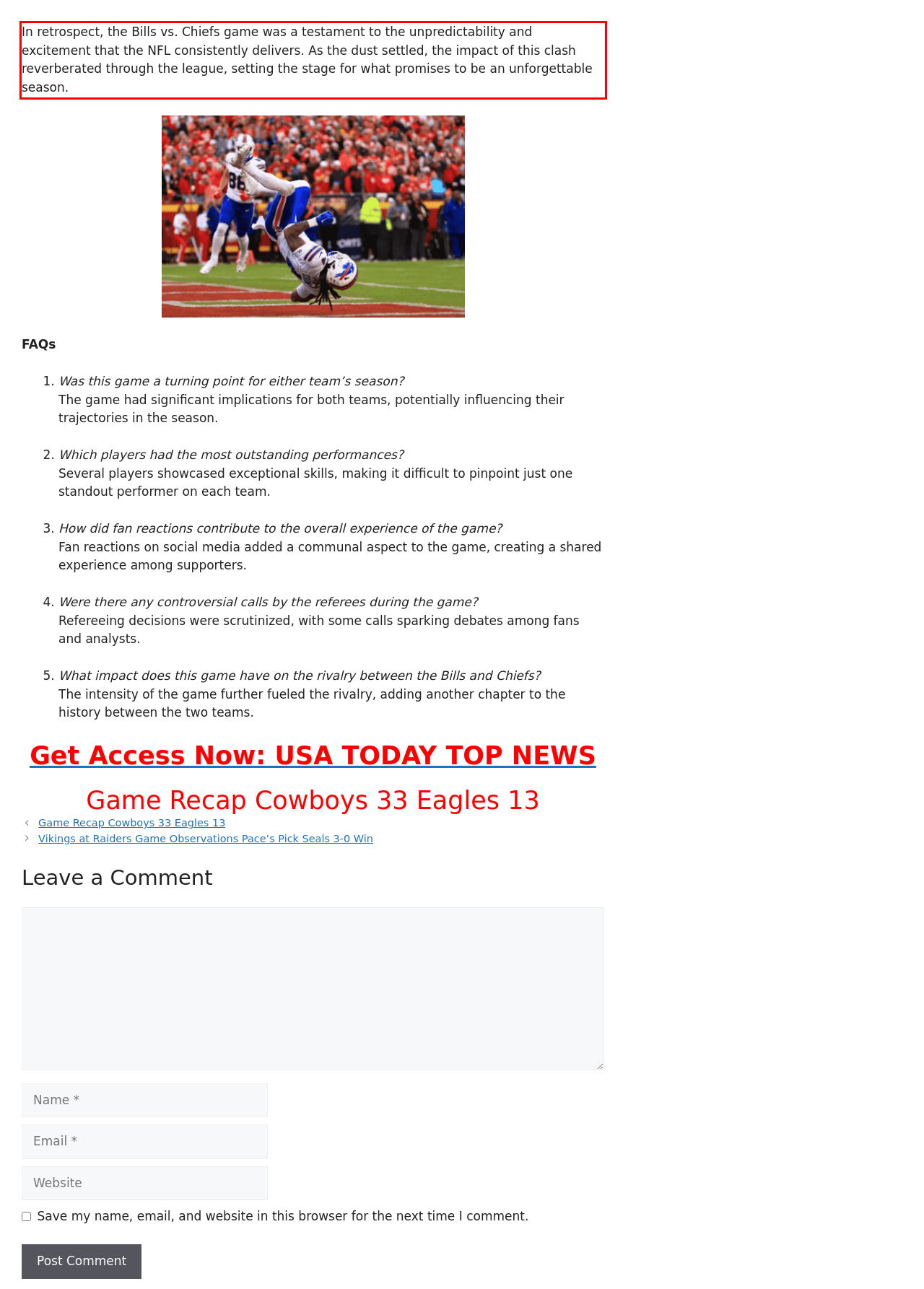Please look at the webpage screenshot and extract the text enclosed by the red bounding box.

In retrospect, the Bills vs. Chiefs game was a testament to the unpredictability and excitement that the NFL consistently delivers. As the dust settled, the impact of this clash reverberated through the league, setting the stage for what promises to be an unforgettable season.